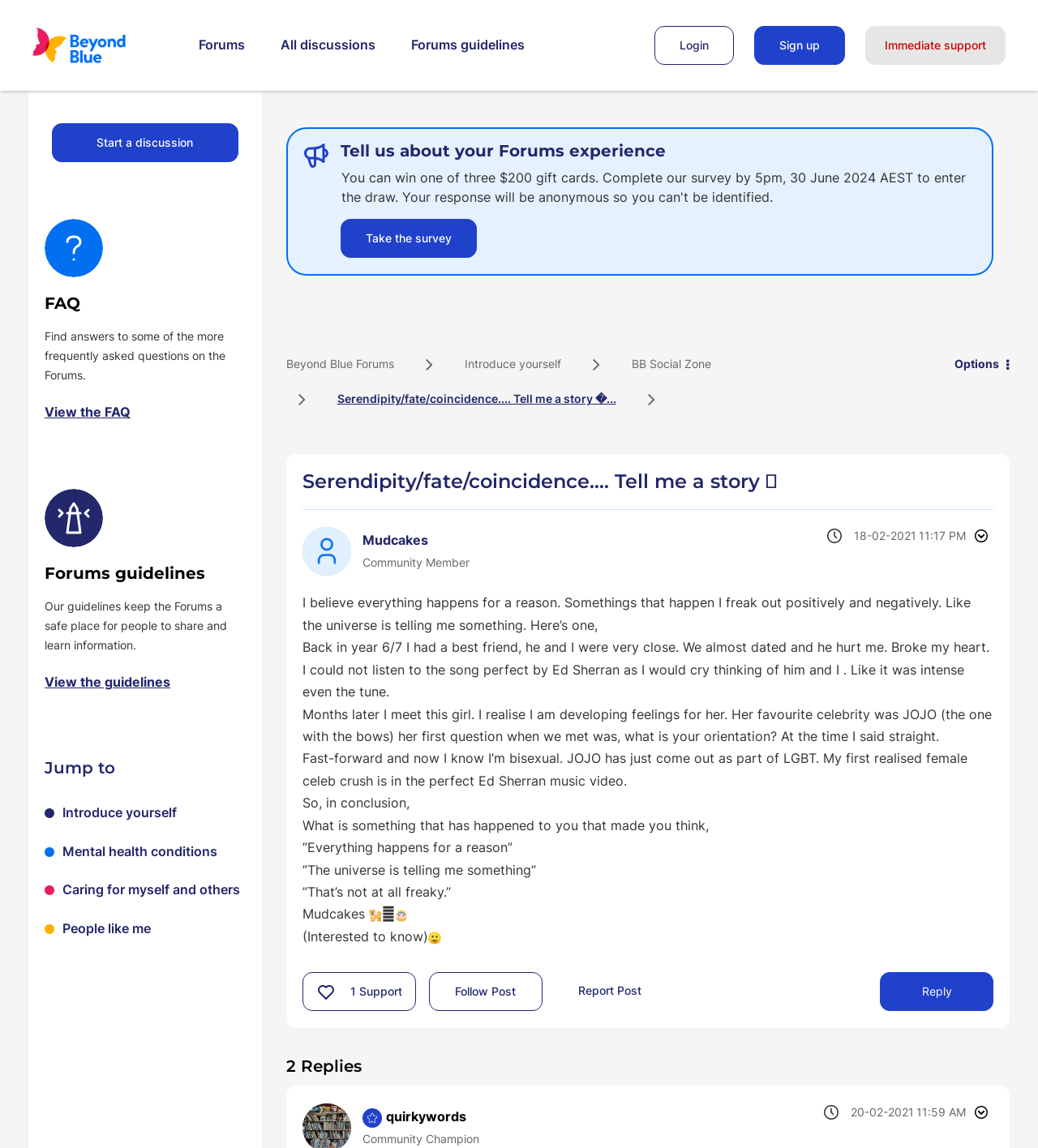Determine the bounding box coordinates of the section I need to click to execute the following instruction: "View the FAQ". Provide the coordinates as four float numbers between 0 and 1, i.e., [left, top, right, bottom].

[0.043, 0.352, 0.126, 0.366]